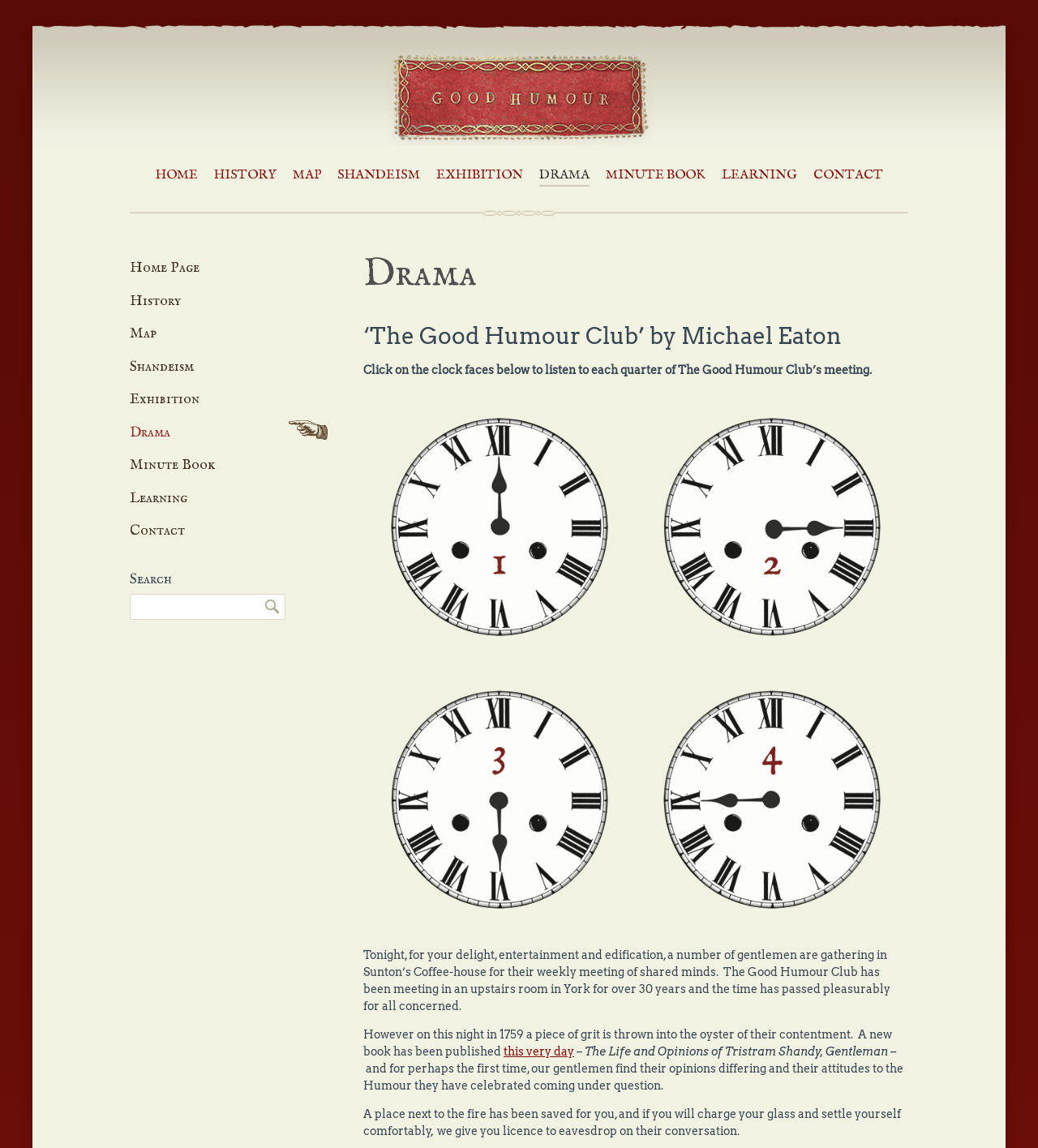Could you indicate the bounding box coordinates of the region to click in order to complete this instruction: "Click on the 'Quarter the First' image".

[0.376, 0.363, 0.586, 0.553]